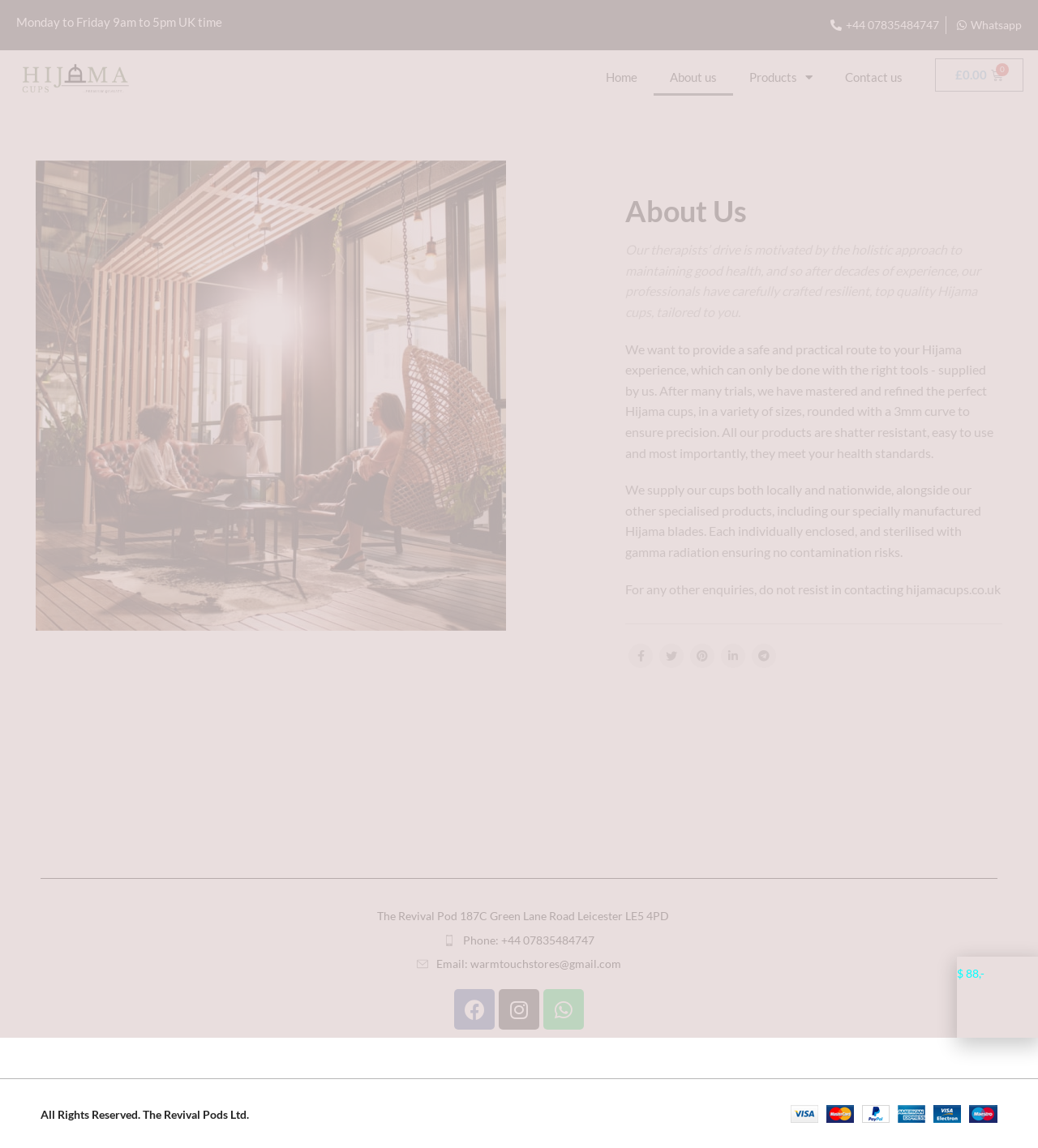Please identify the coordinates of the bounding box for the clickable region that will accomplish this instruction: "Call the phone number".

[0.797, 0.014, 0.904, 0.03]